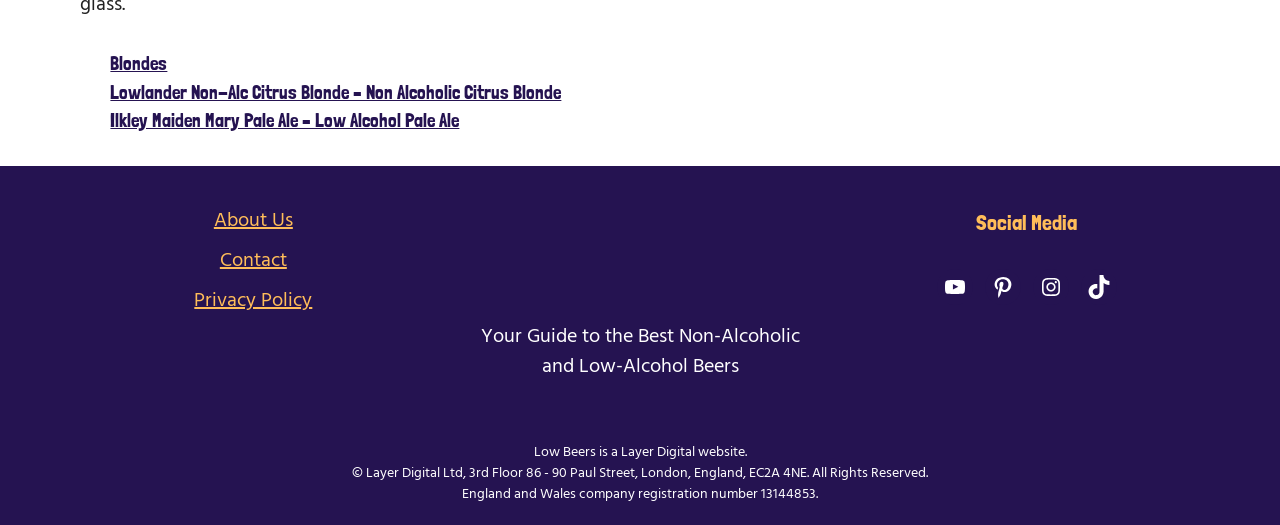Provide the bounding box coordinates for the UI element that is described by this text: "Privacy Policy". The coordinates should be in the form of four float numbers between 0 and 1: [left, top, right, bottom].

[0.152, 0.542, 0.244, 0.603]